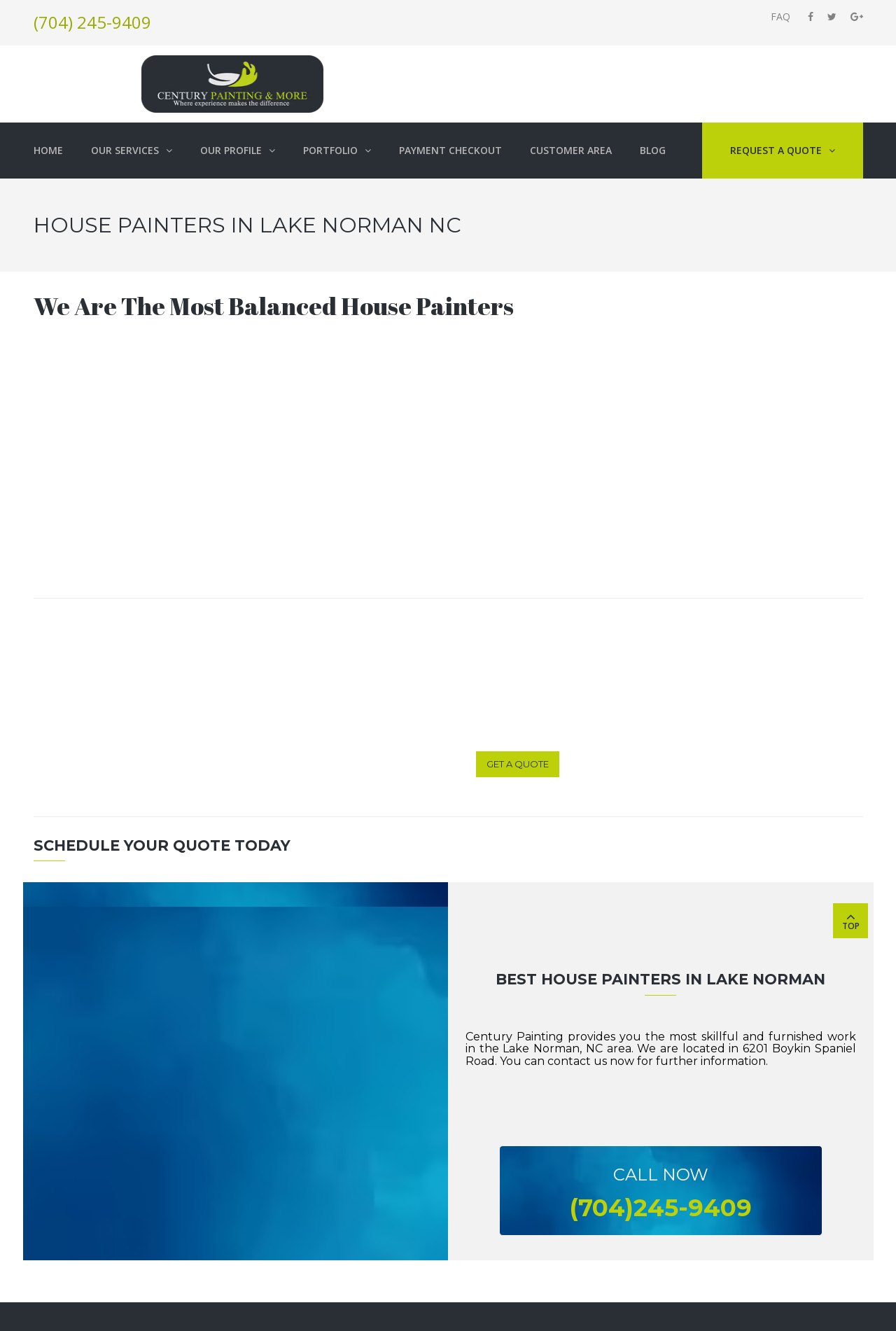Please locate the bounding box coordinates of the element's region that needs to be clicked to follow the instruction: "Get a quote". The bounding box coordinates should be provided as four float numbers between 0 and 1, i.e., [left, top, right, bottom].

[0.531, 0.565, 0.624, 0.584]